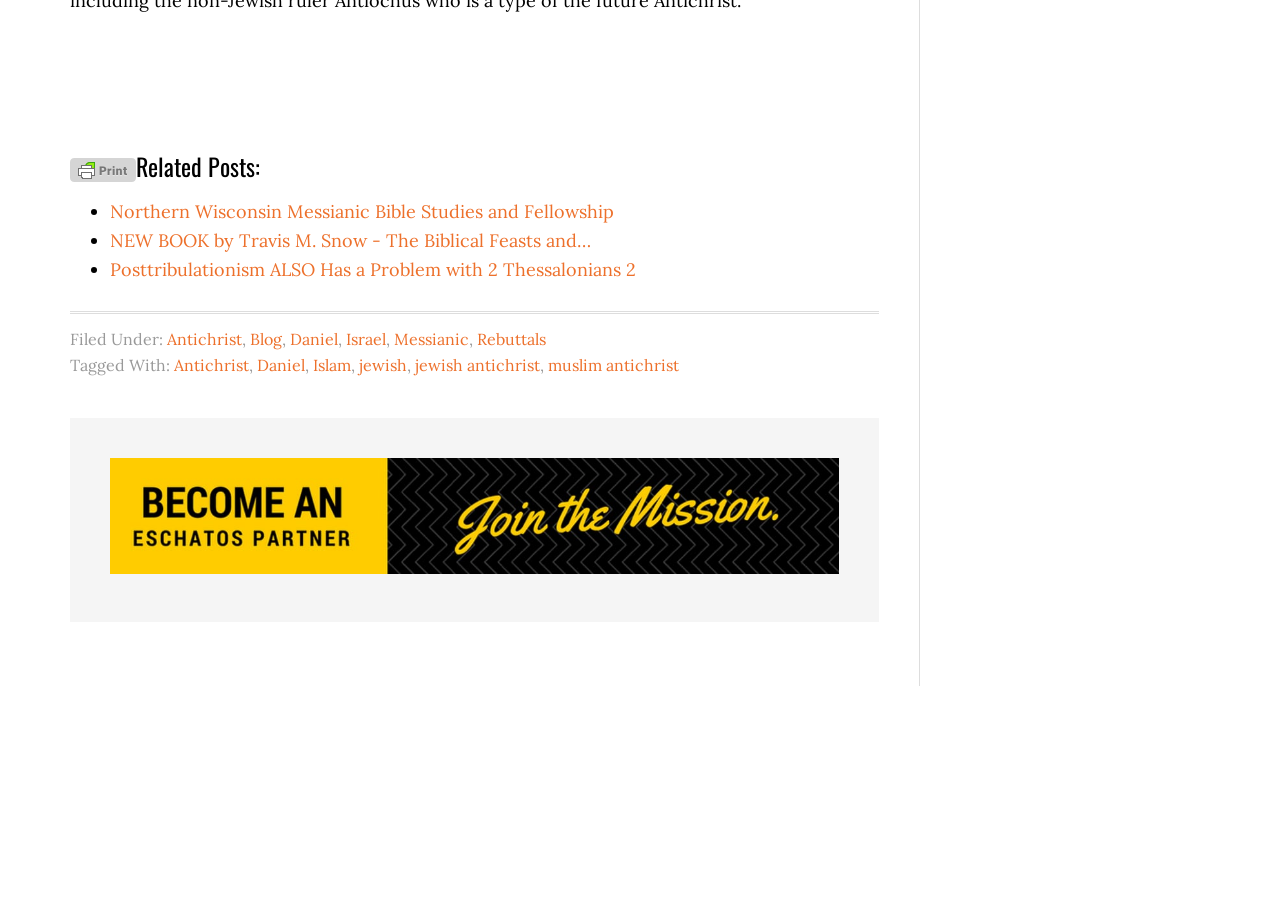Can you pinpoint the bounding box coordinates for the clickable element required for this instruction: "Click on 'Print Friendly, PDF & Email'"? The coordinates should be four float numbers between 0 and 1, i.e., [left, top, right, bottom].

[0.055, 0.174, 0.106, 0.193]